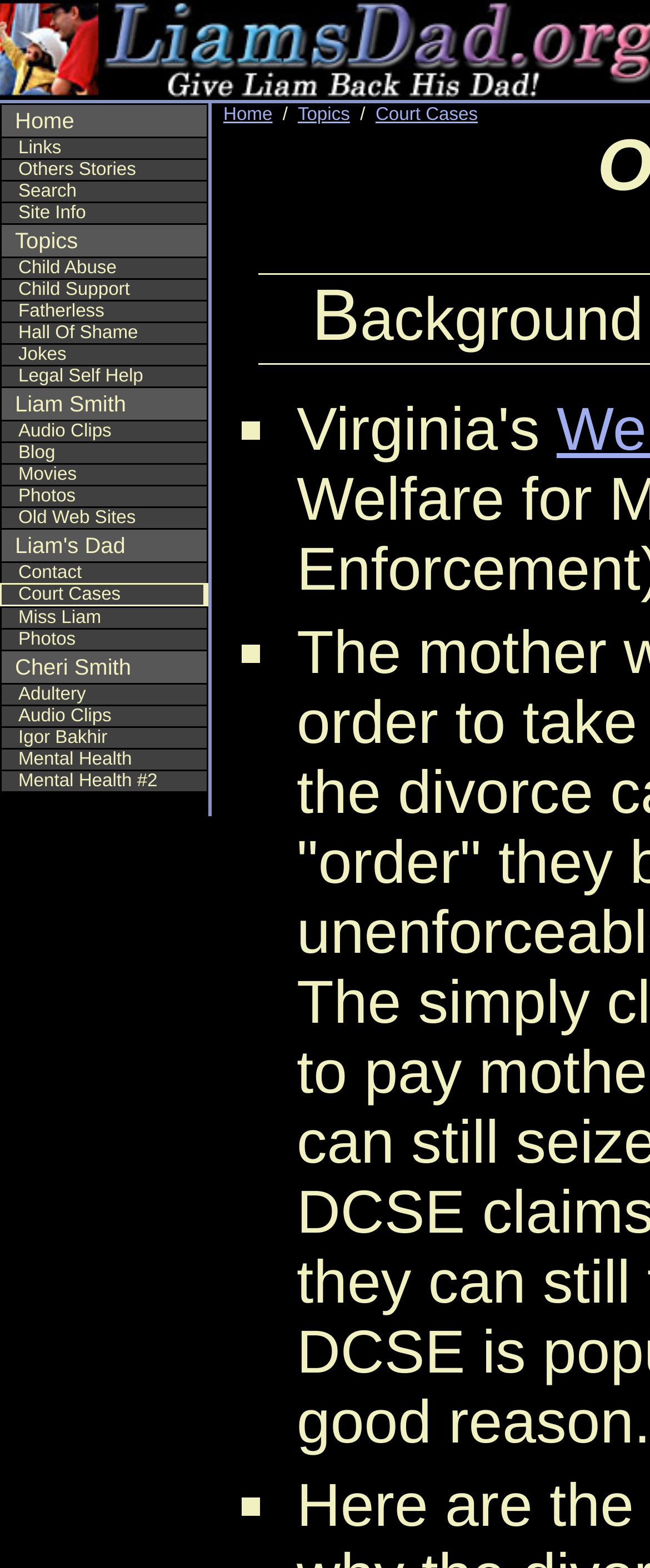Please specify the bounding box coordinates of the region to click in order to perform the following instruction: "contact us".

[0.0, 0.358, 0.321, 0.372]